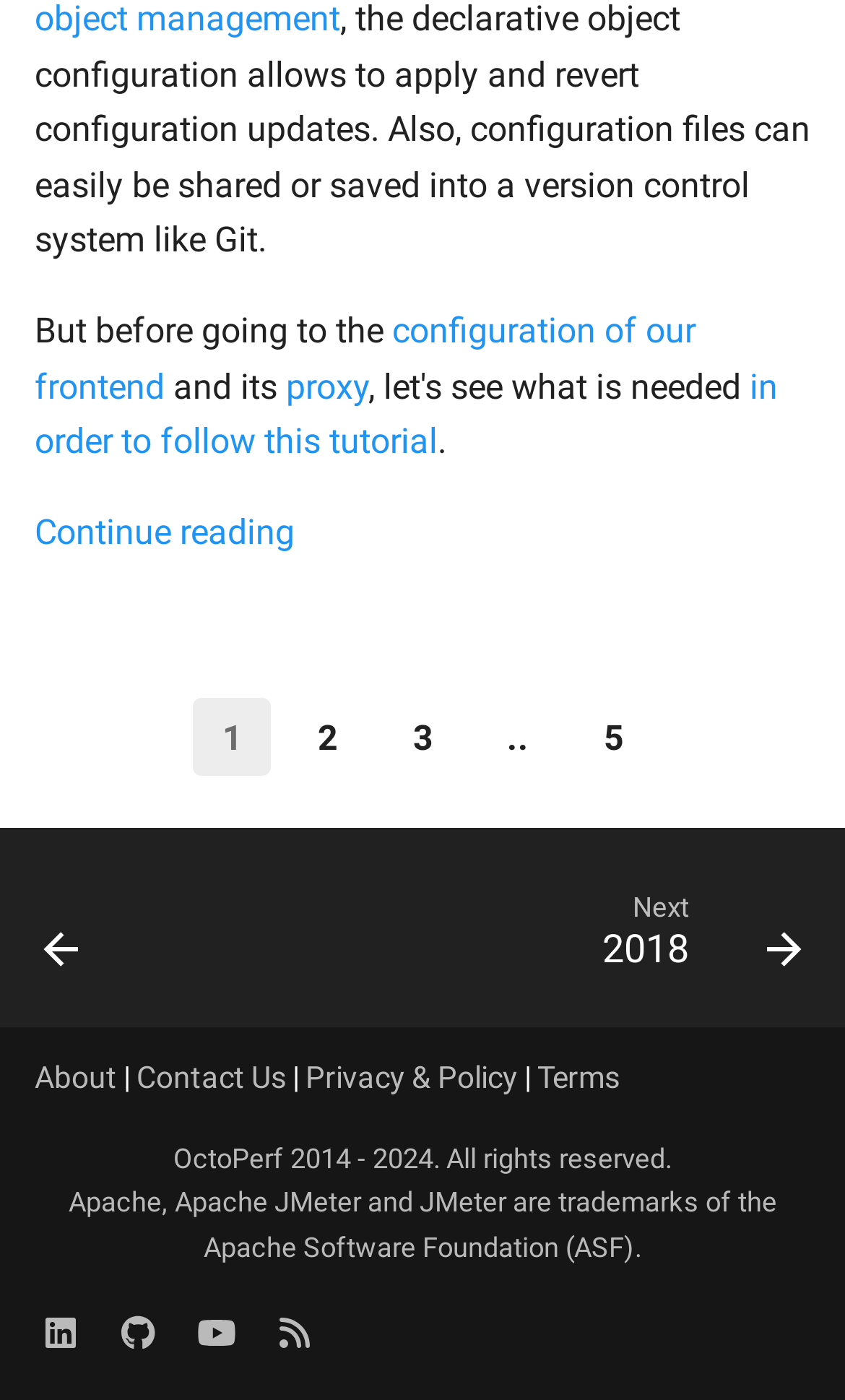Identify the bounding box coordinates for the region to click in order to carry out this instruction: "Learn more about Apache JMeter". Provide the coordinates using four float numbers between 0 and 1, formatted as [left, top, right, bottom].

[0.206, 0.847, 0.599, 0.87]